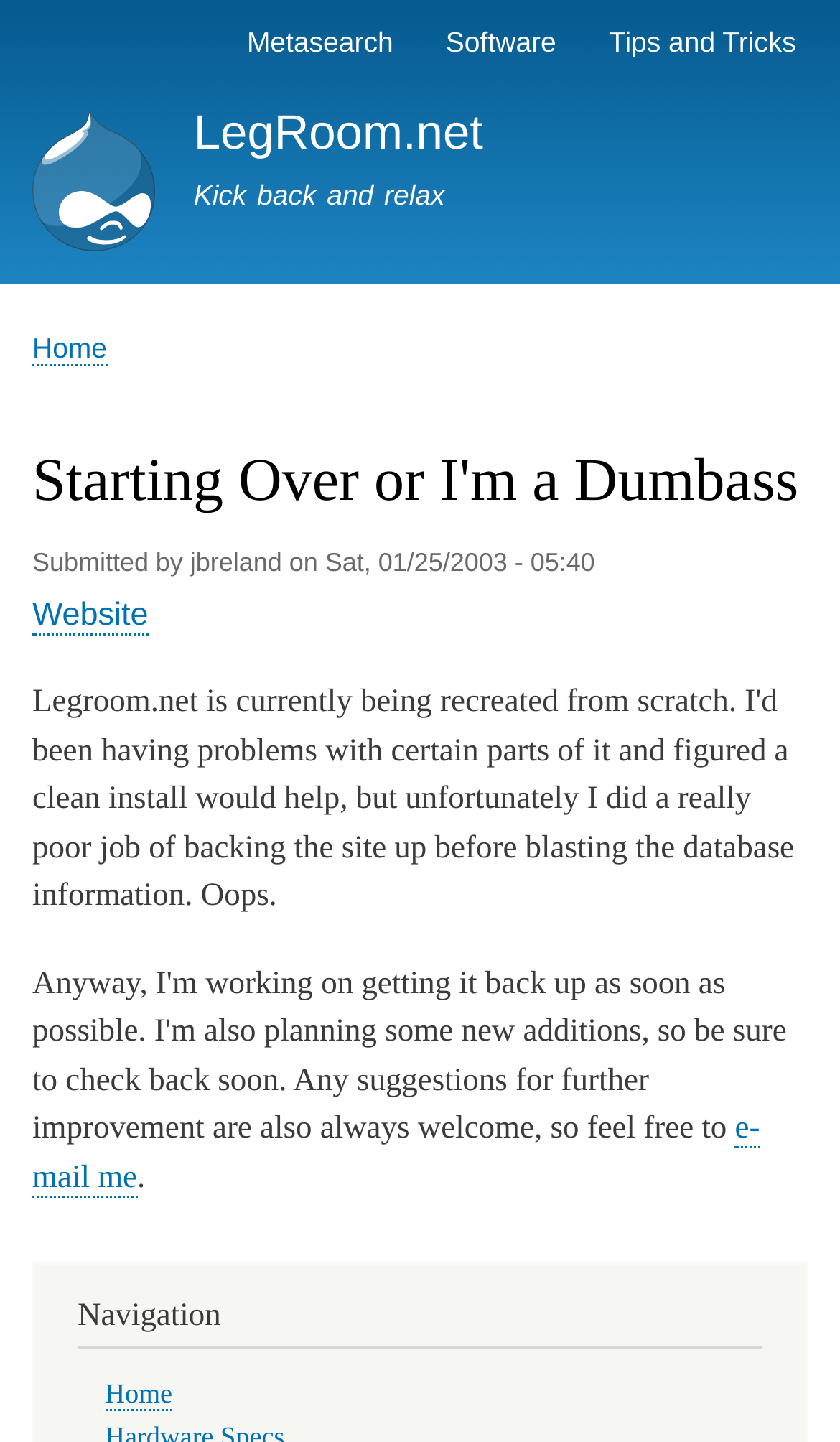Determine the bounding box coordinates of the region that needs to be clicked to achieve the task: "go to Home page via breadcrumb".

[0.125, 0.956, 0.205, 0.978]